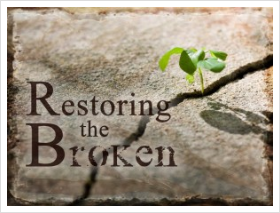Use a single word or phrase to answer the question:
What is the central message of the image?

Healing and restoration